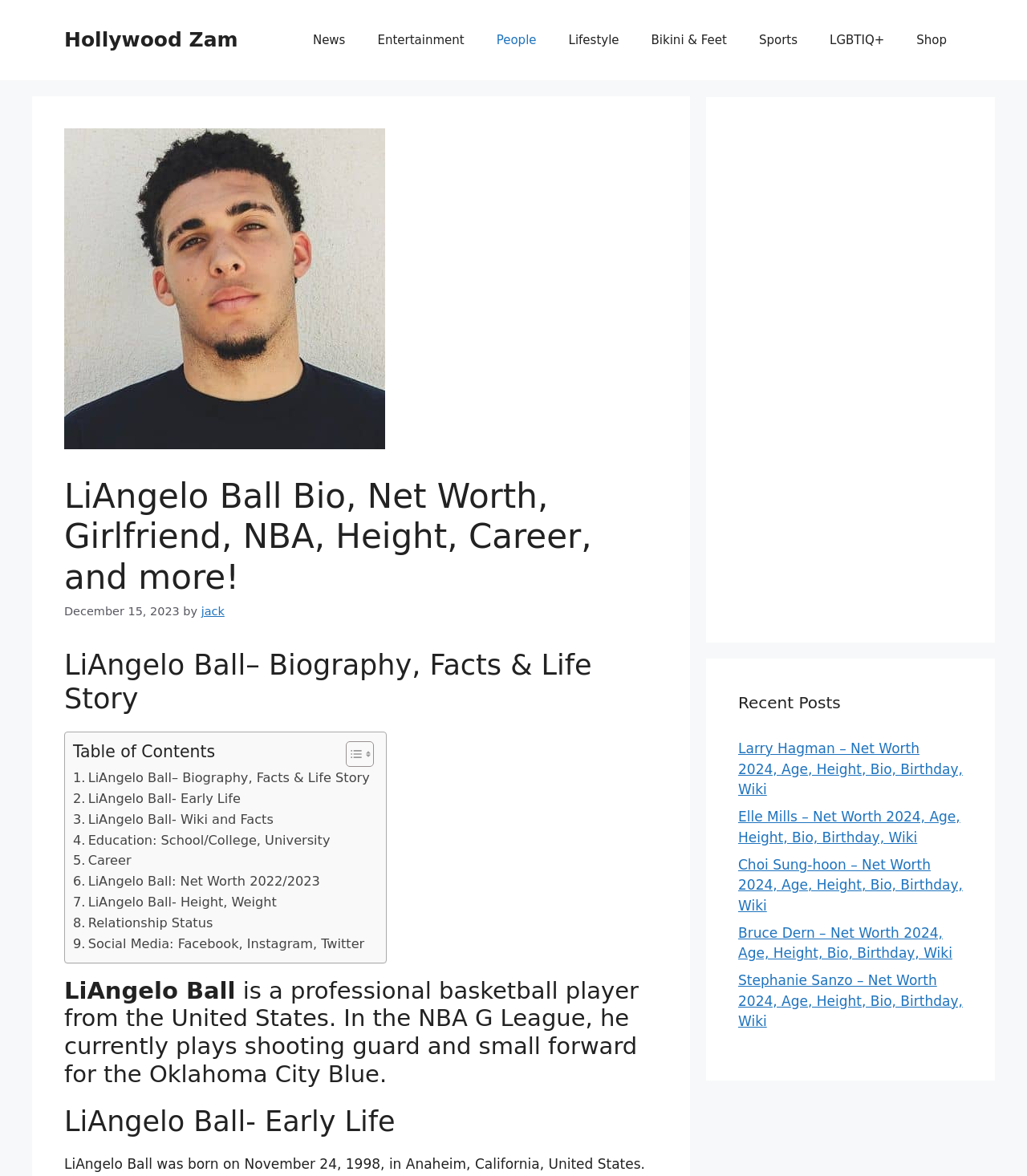Determine the main headline from the webpage and extract its text.

LiAngelo Ball Bio, Net Worth, Girlfriend, NBA, Height, Career, and more!